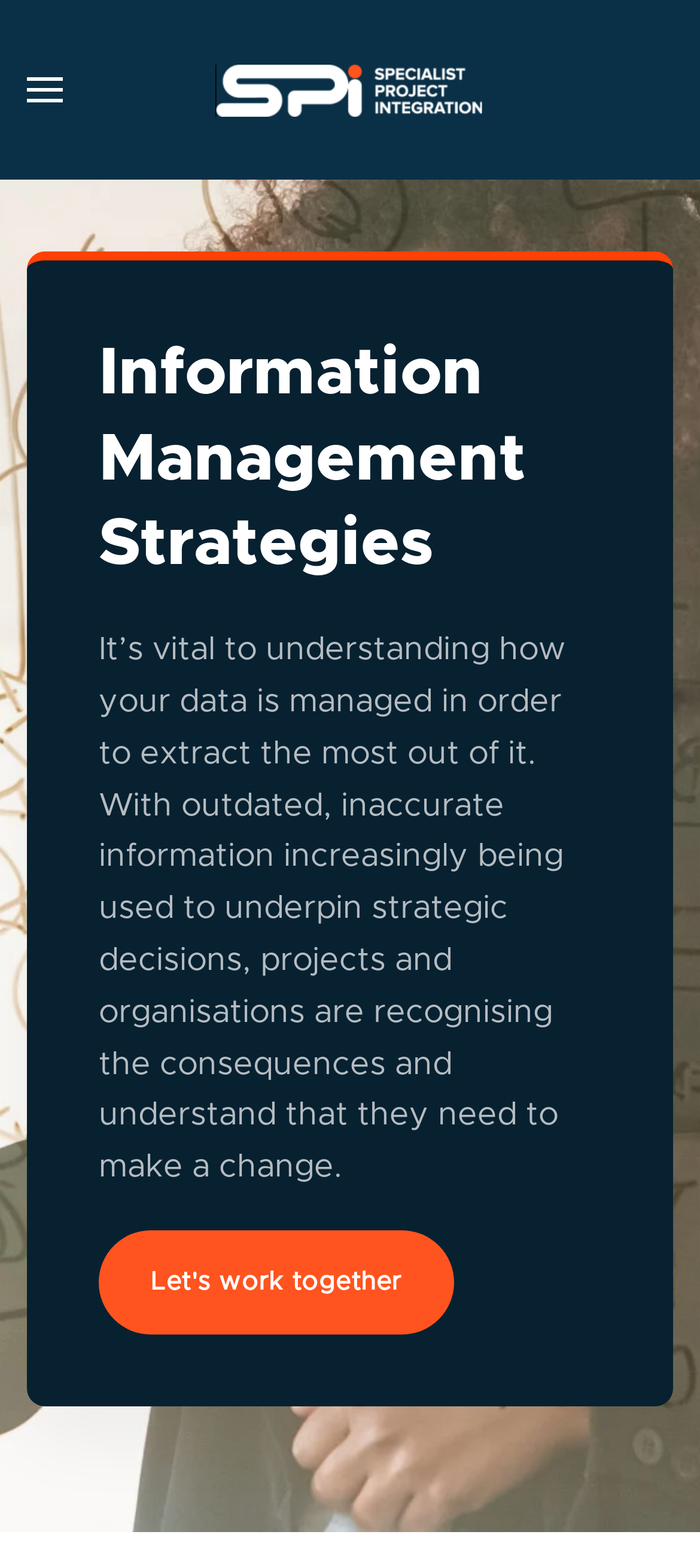What is the main topic discussed on this webpage?
Answer briefly with a single word or phrase based on the image.

Information Management Strategies